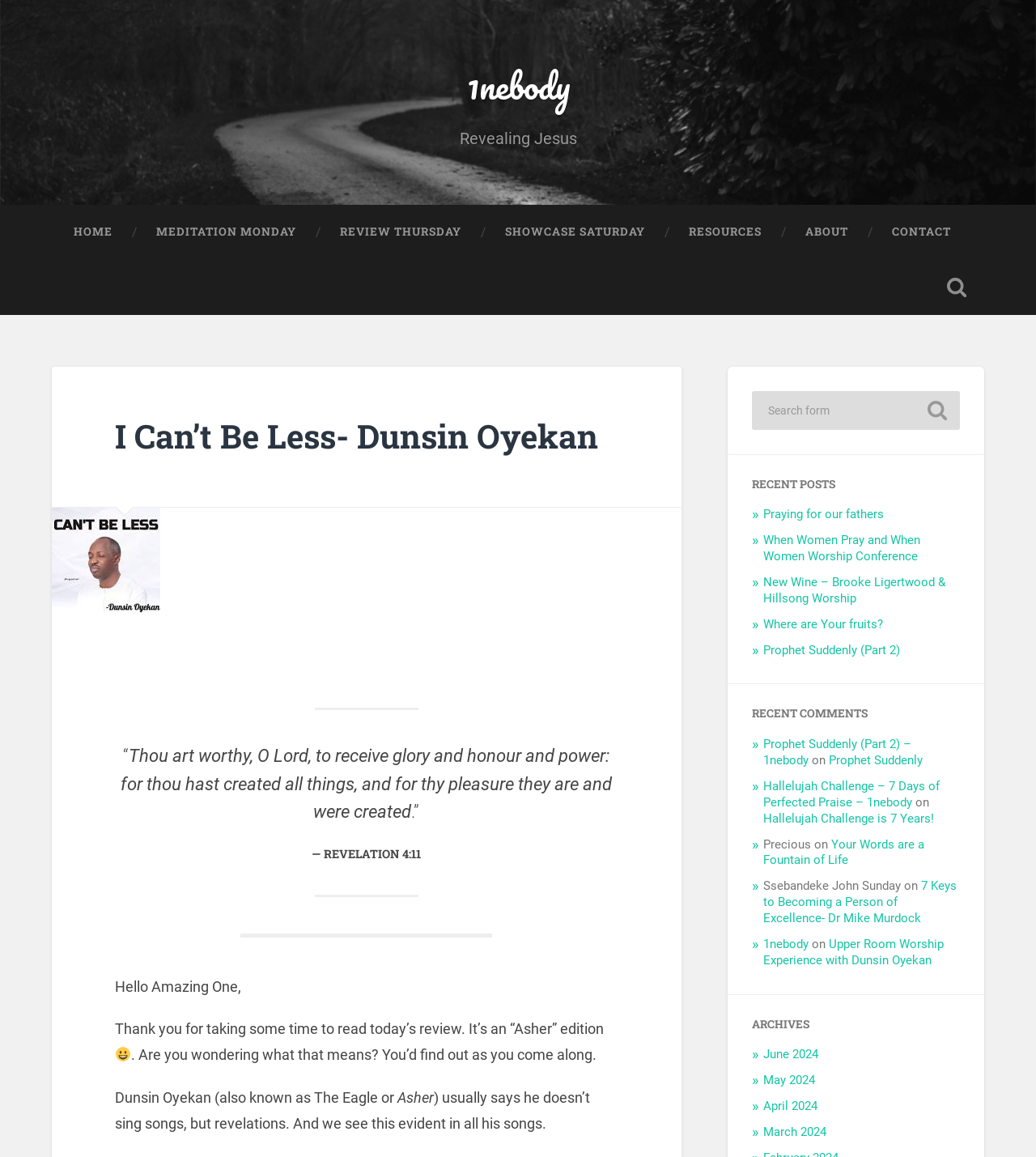Please specify the bounding box coordinates of the element that should be clicked to execute the given instruction: 'Check the 'RECENT POSTS''. Ensure the coordinates are four float numbers between 0 and 1, expressed as [left, top, right, bottom].

[0.726, 0.414, 0.927, 0.424]